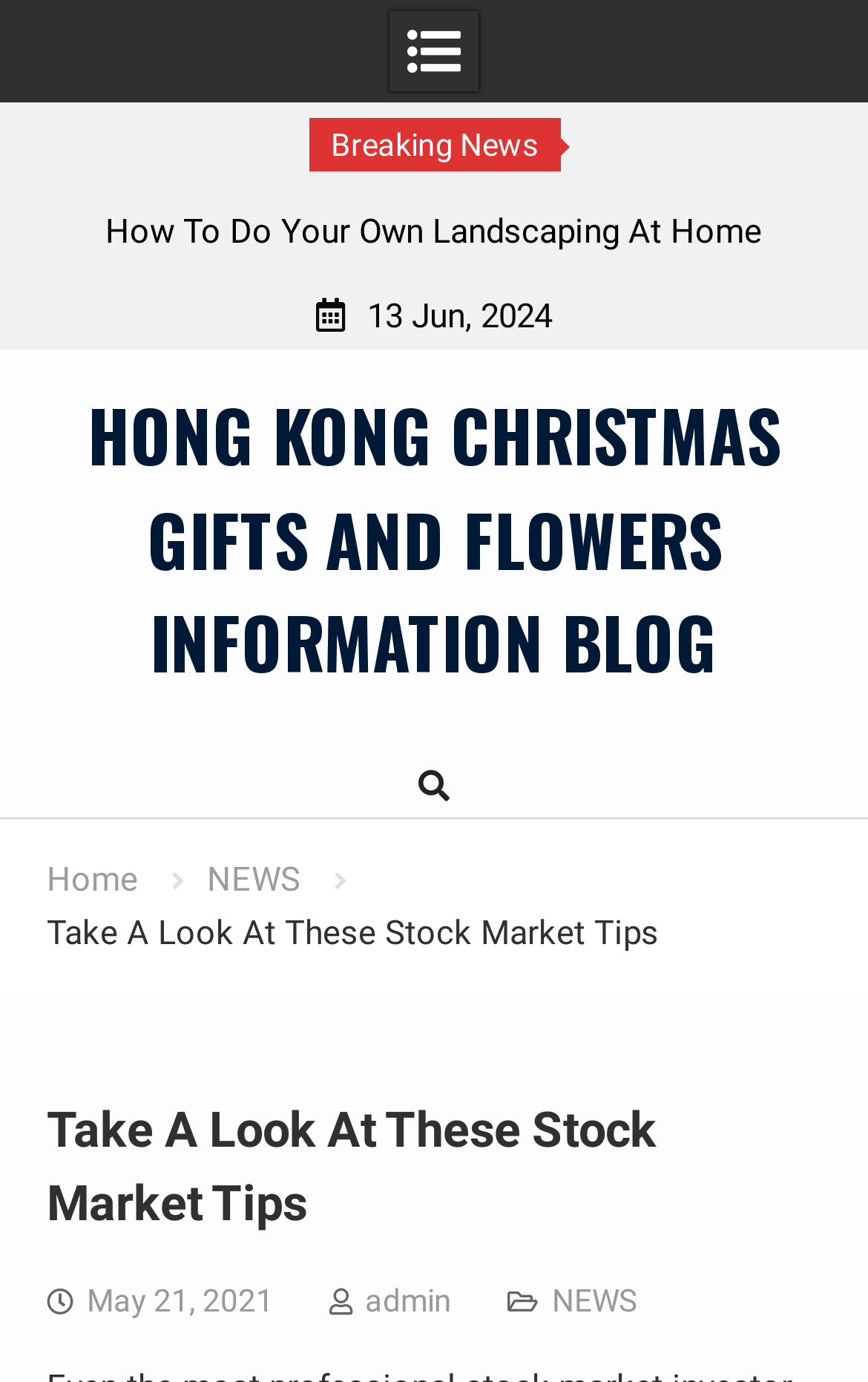Look at the image and write a detailed answer to the question: 
What is the title of the news article?

I found the title of the news article by looking at the HeaderAsNonLandmark element which contains a heading with the text 'Take A Look At These Stock Market Tips'. This heading is located at the coordinates [0.053, 0.791, 0.947, 0.897].